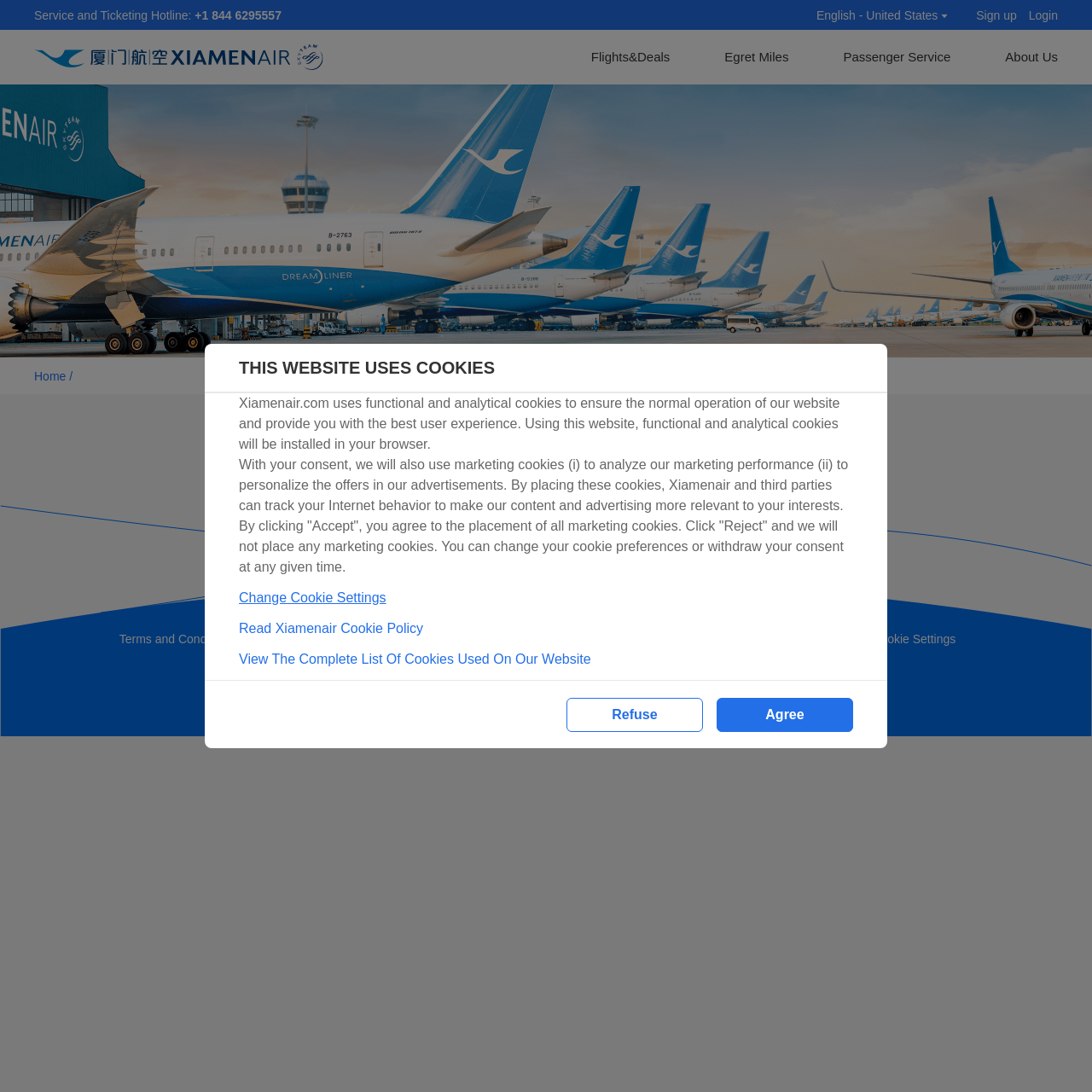Specify the bounding box coordinates of the area to click in order to execute this command: 'Search for a service centre'. The coordinates should consist of four float numbers ranging from 0 to 1, and should be formatted as [left, top, right, bottom].

None